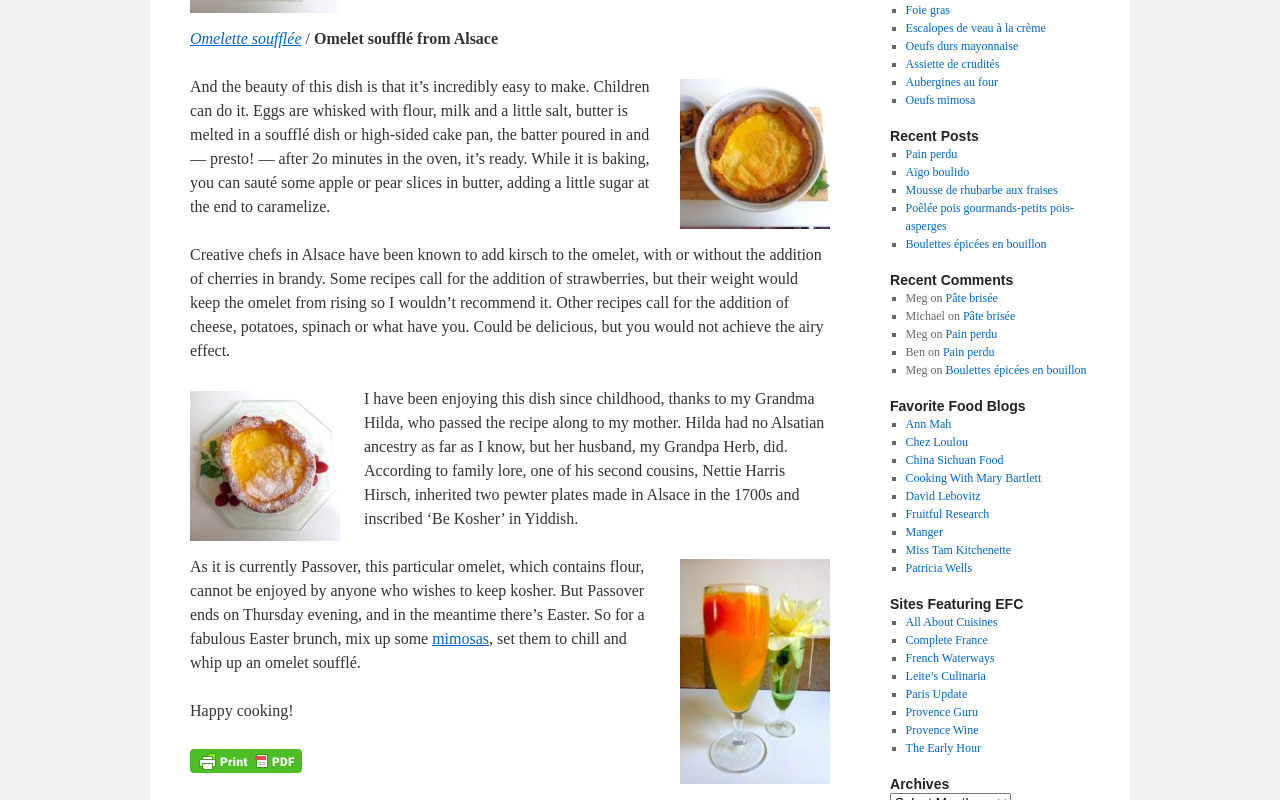Determine the bounding box for the UI element described here: "Leite’s Culinaria".

[0.707, 0.836, 0.77, 0.854]